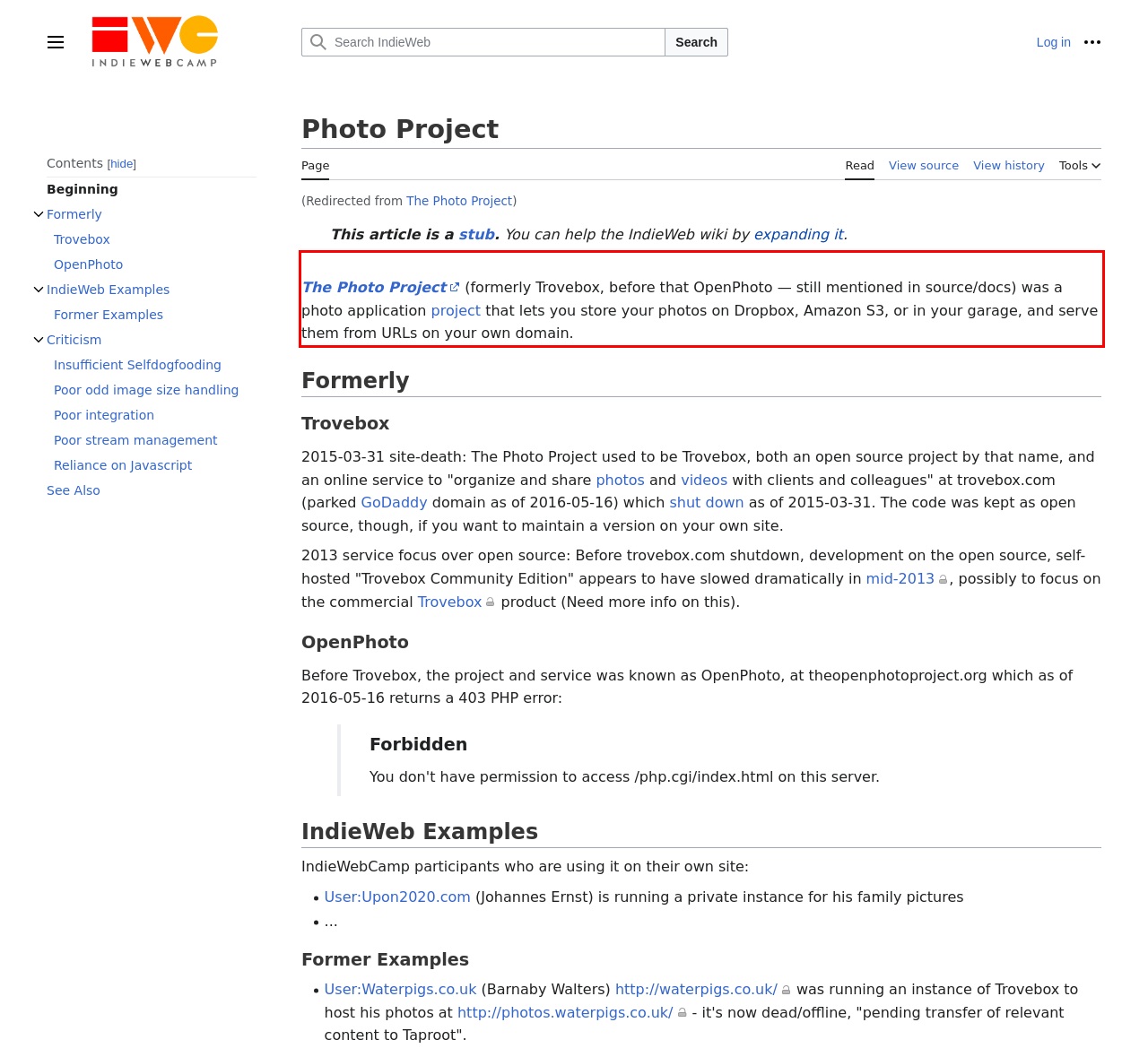Look at the webpage screenshot and recognize the text inside the red bounding box.

The Photo Project (formerly Trovebox, before that OpenPhoto — still mentioned in source/docs) was a photo application project that lets you store your photos on Dropbox, Amazon S3, or in your garage, and serve them from URLs on your own domain.